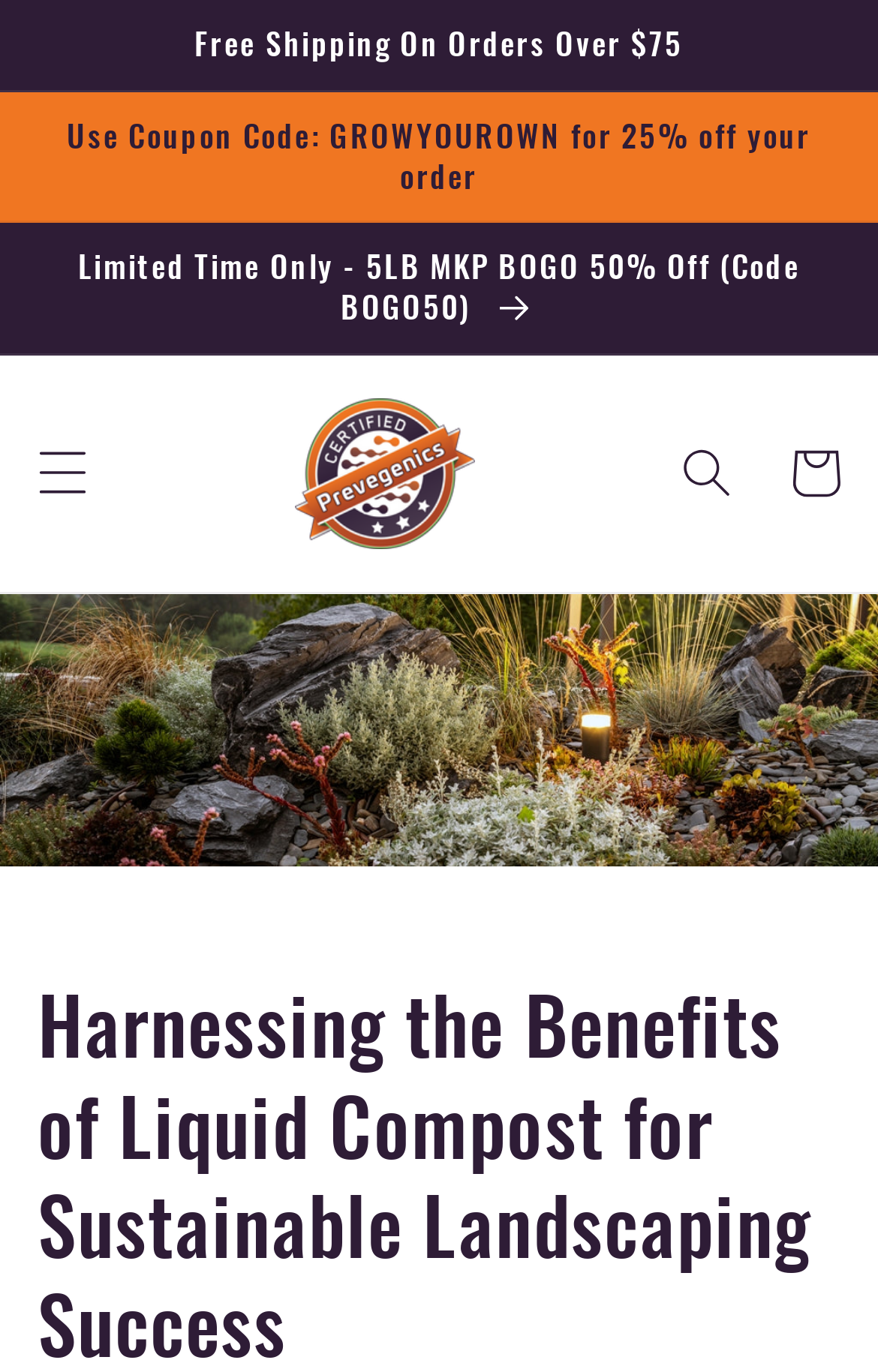Please identify the primary heading on the webpage and return its text.

Harnessing the Benefits of Liquid Compost for Sustainable Landscaping Success